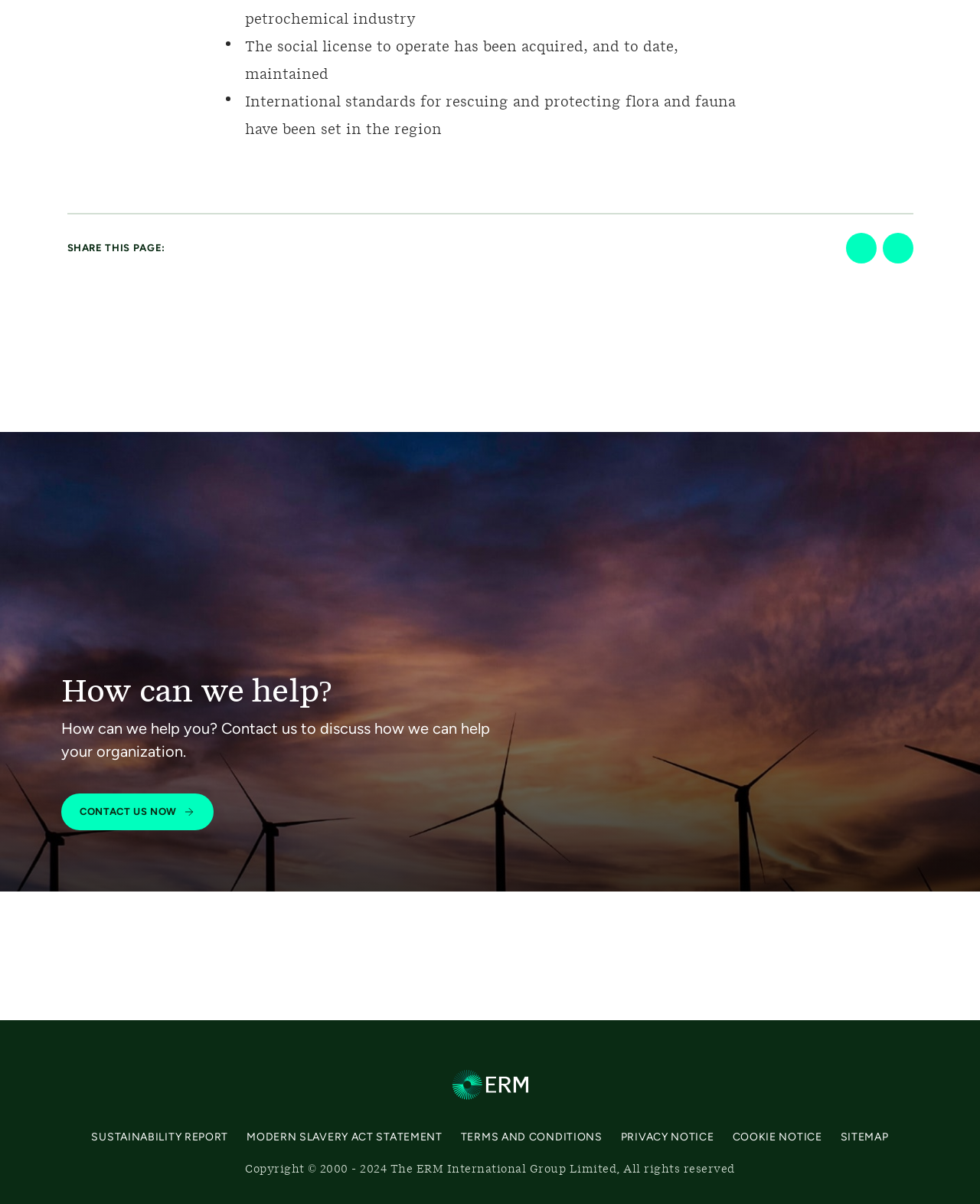Using the webpage screenshot, locate the HTML element that fits the following description and provide its bounding box: "Sustainability Report".

[0.093, 0.939, 0.233, 0.95]